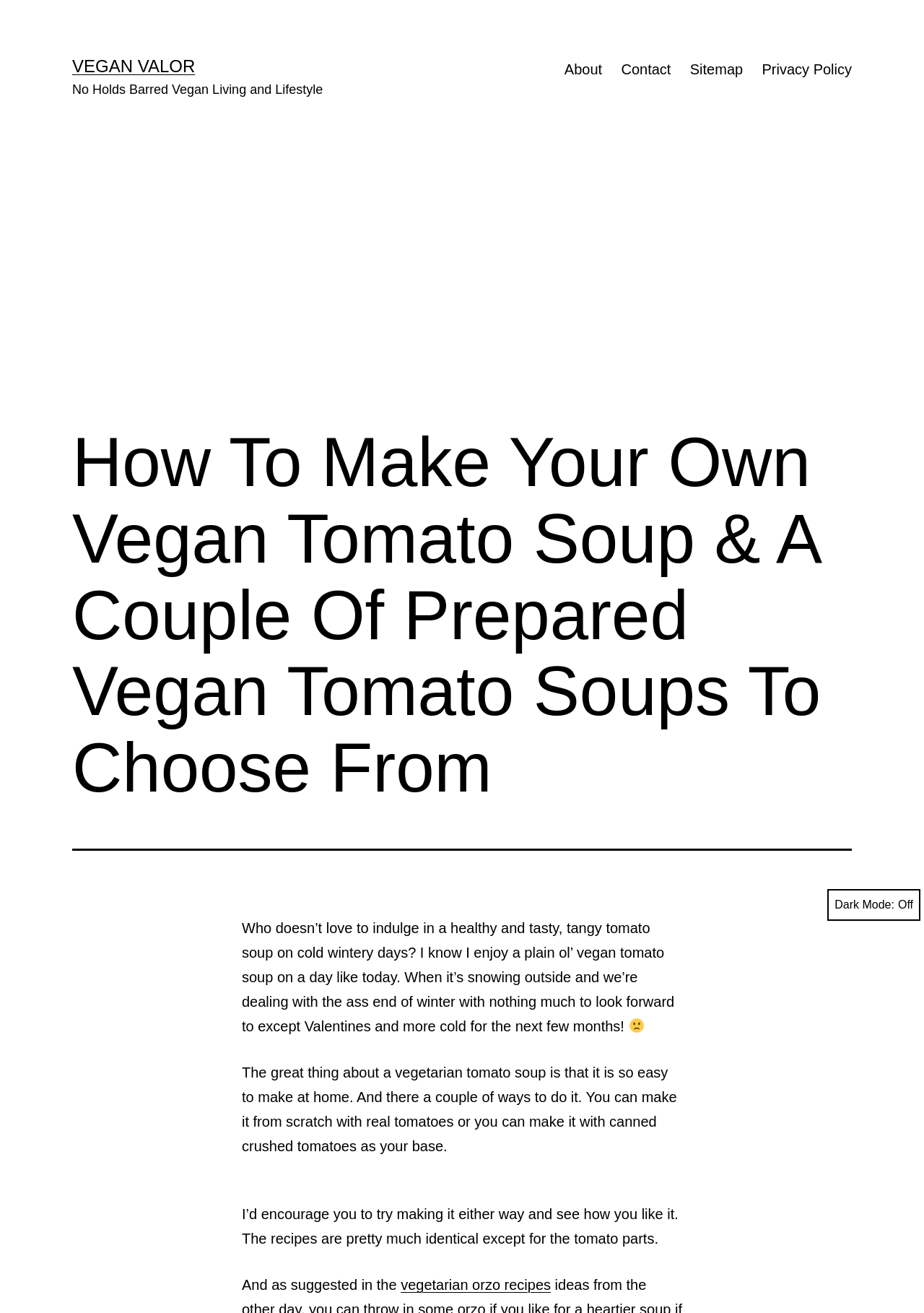Please identify the bounding box coordinates of the area that needs to be clicked to fulfill the following instruction: "Toggle Dark Mode."

[0.896, 0.677, 0.996, 0.701]